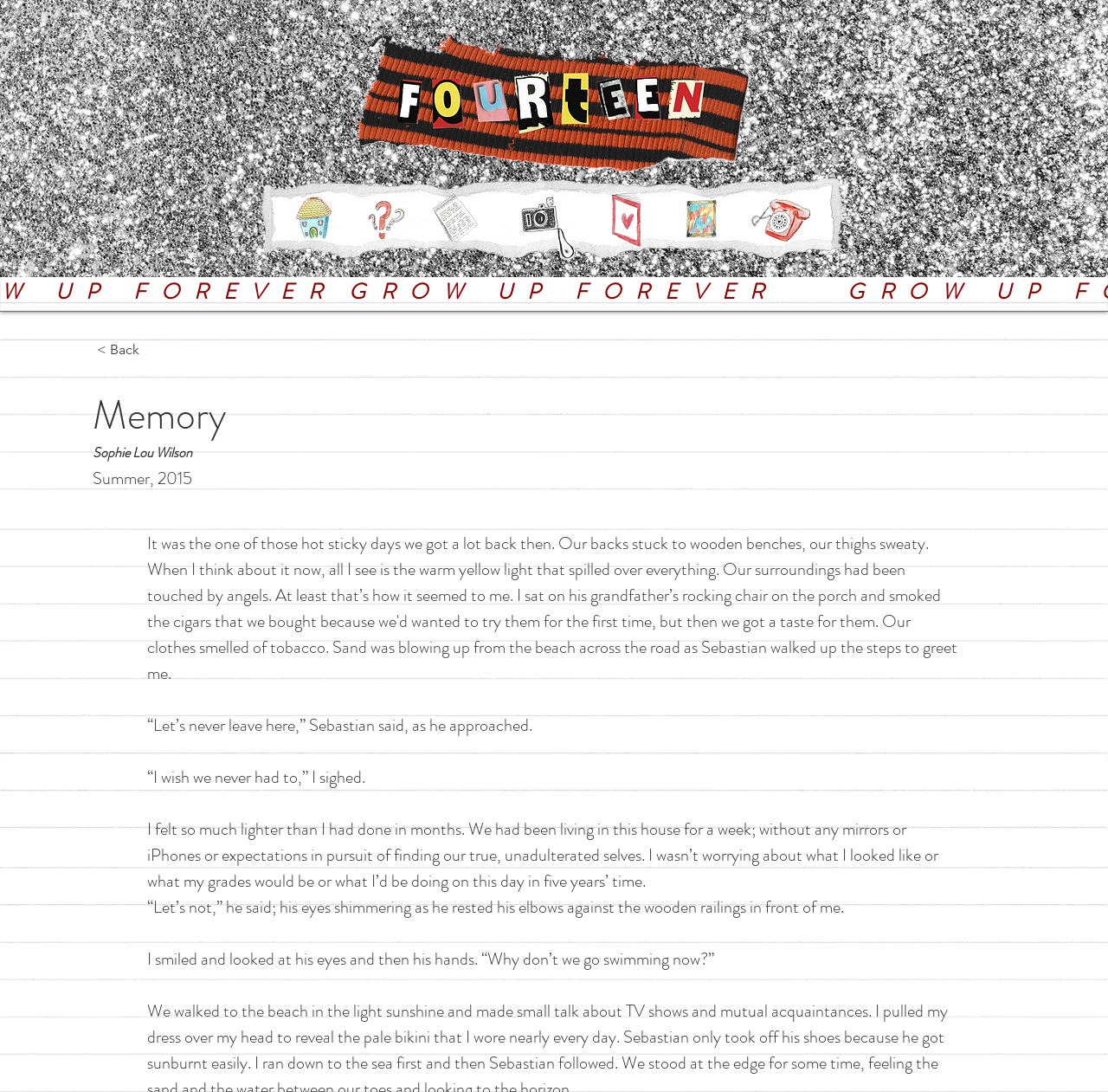Please give a succinct answer using a single word or phrase:
What is the title of the article?

Memory